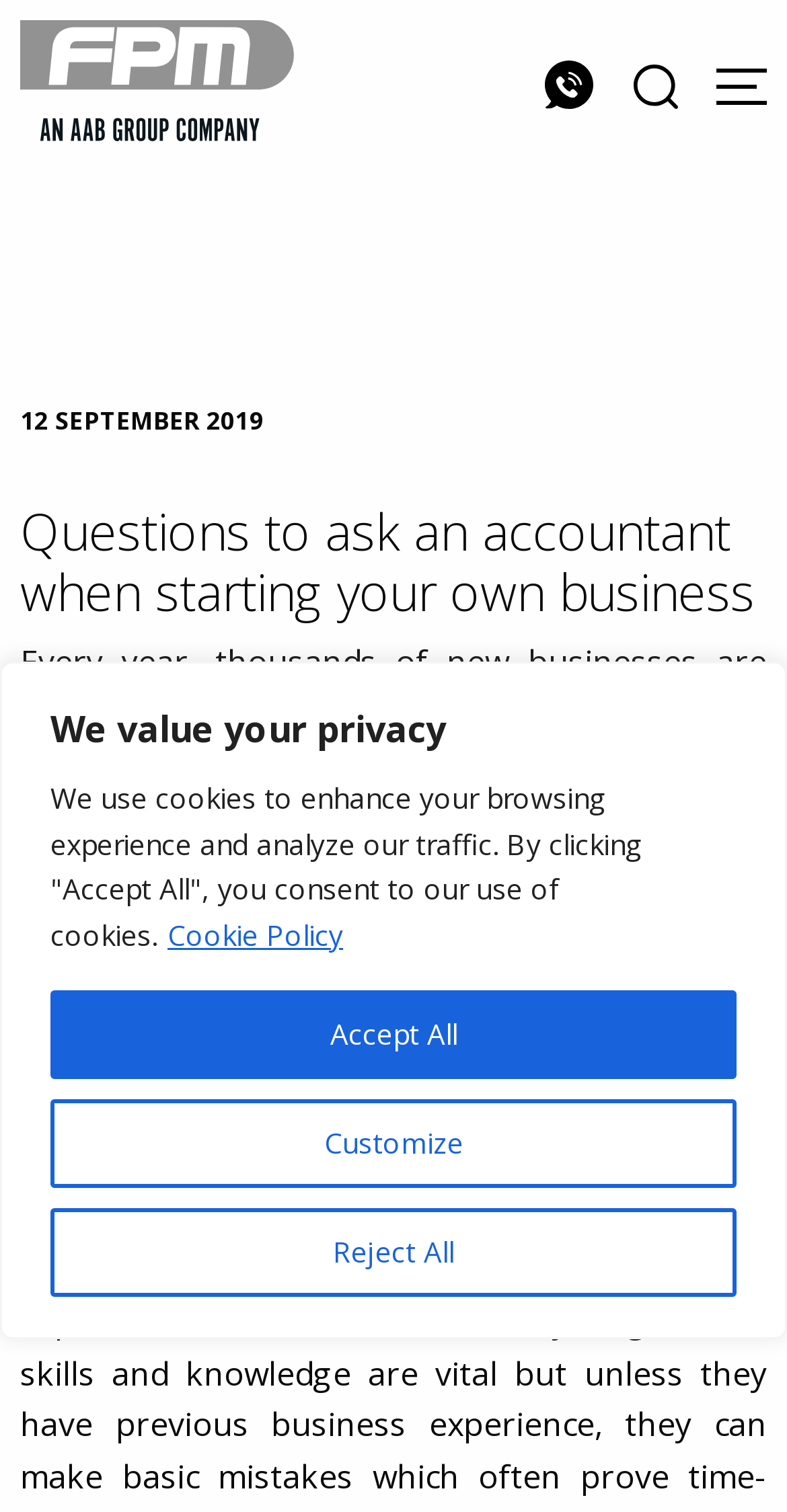Identify and extract the main heading from the webpage.

Questions to ask an accountant when starting your own business